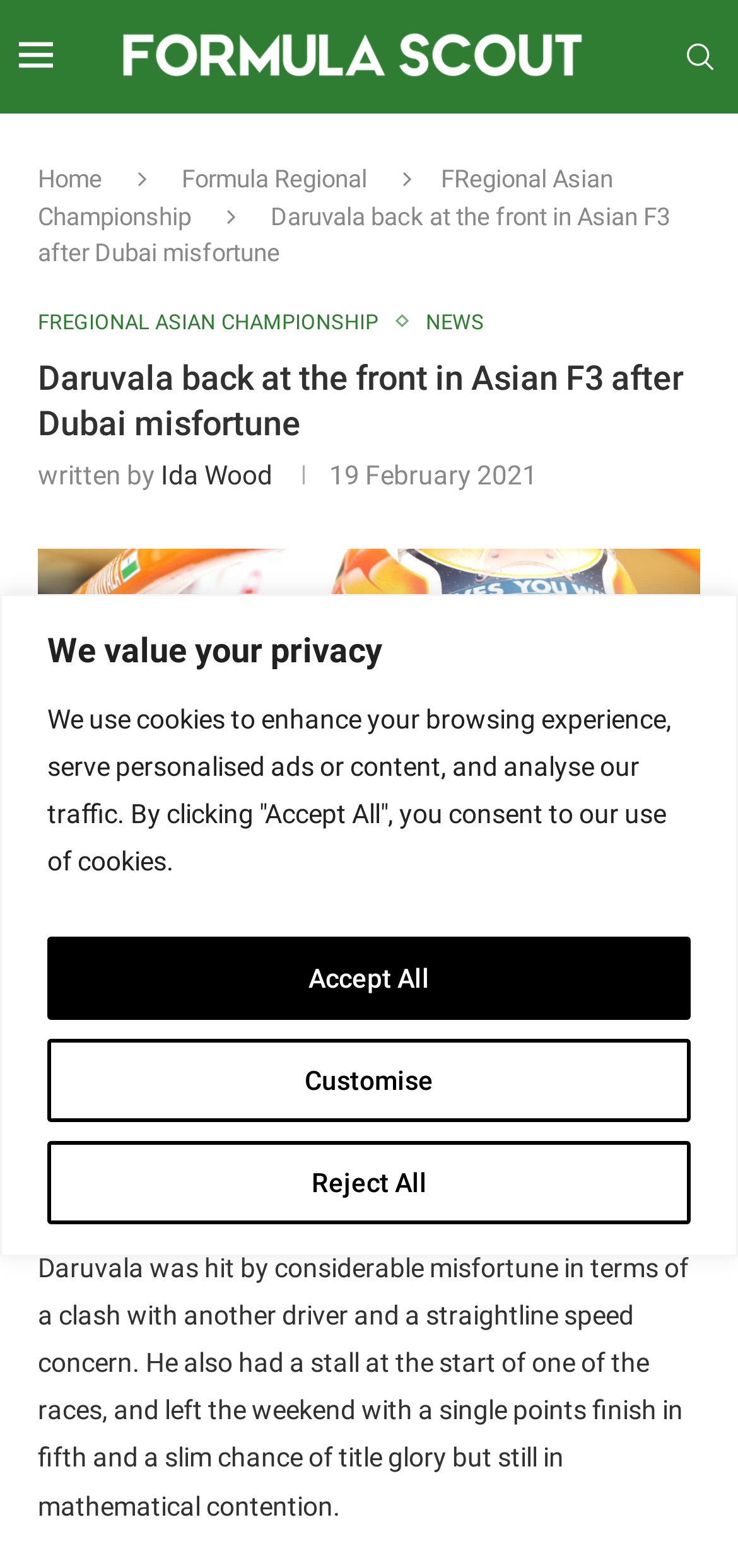What is the location of the Asian Formula 3's Yas Marina Circuit finale?
Based on the screenshot, give a detailed explanation to answer the question.

The article mentions that the Asian Formula 3's Yas Marina Circuit finale is taking place at Yas Marina Circuit, which is likely located in Abu Dhabi, UAE.